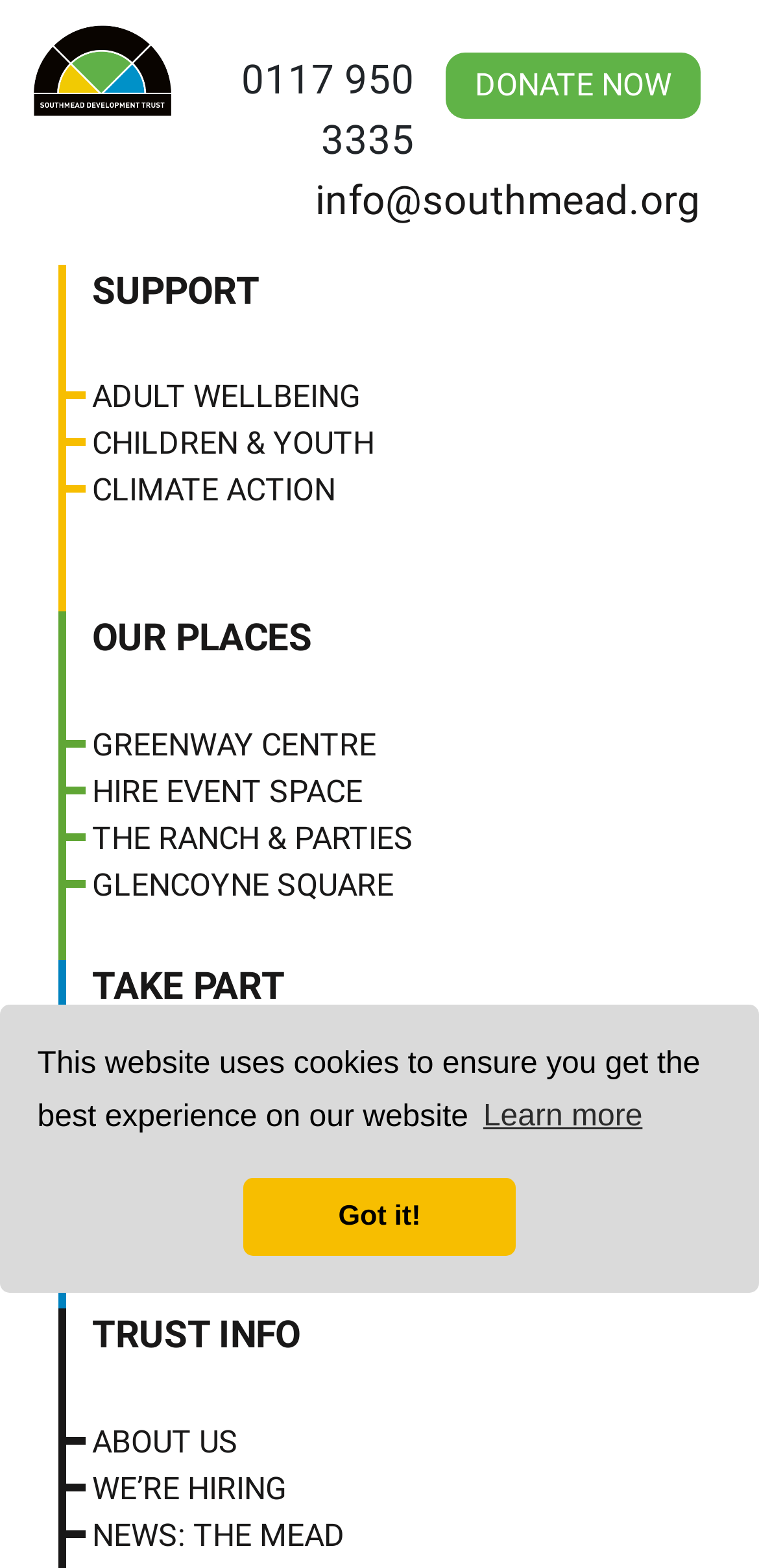Give a concise answer using only one word or phrase for this question:
What is the phone number of Southmead Development Trust?

0117 950 3335